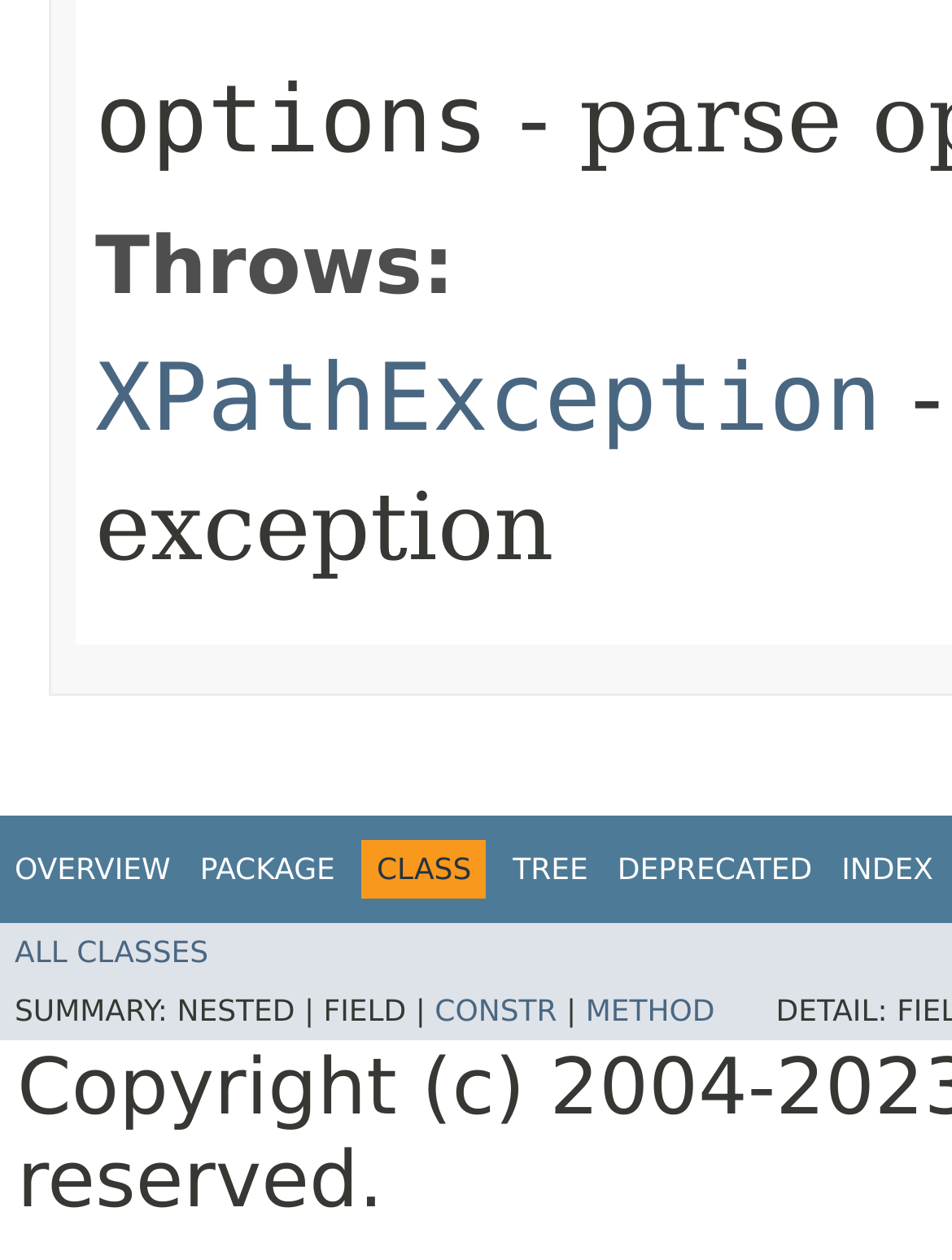Please determine the bounding box coordinates of the section I need to click to accomplish this instruction: "visit all classes".

[0.015, 0.741, 0.219, 0.769]